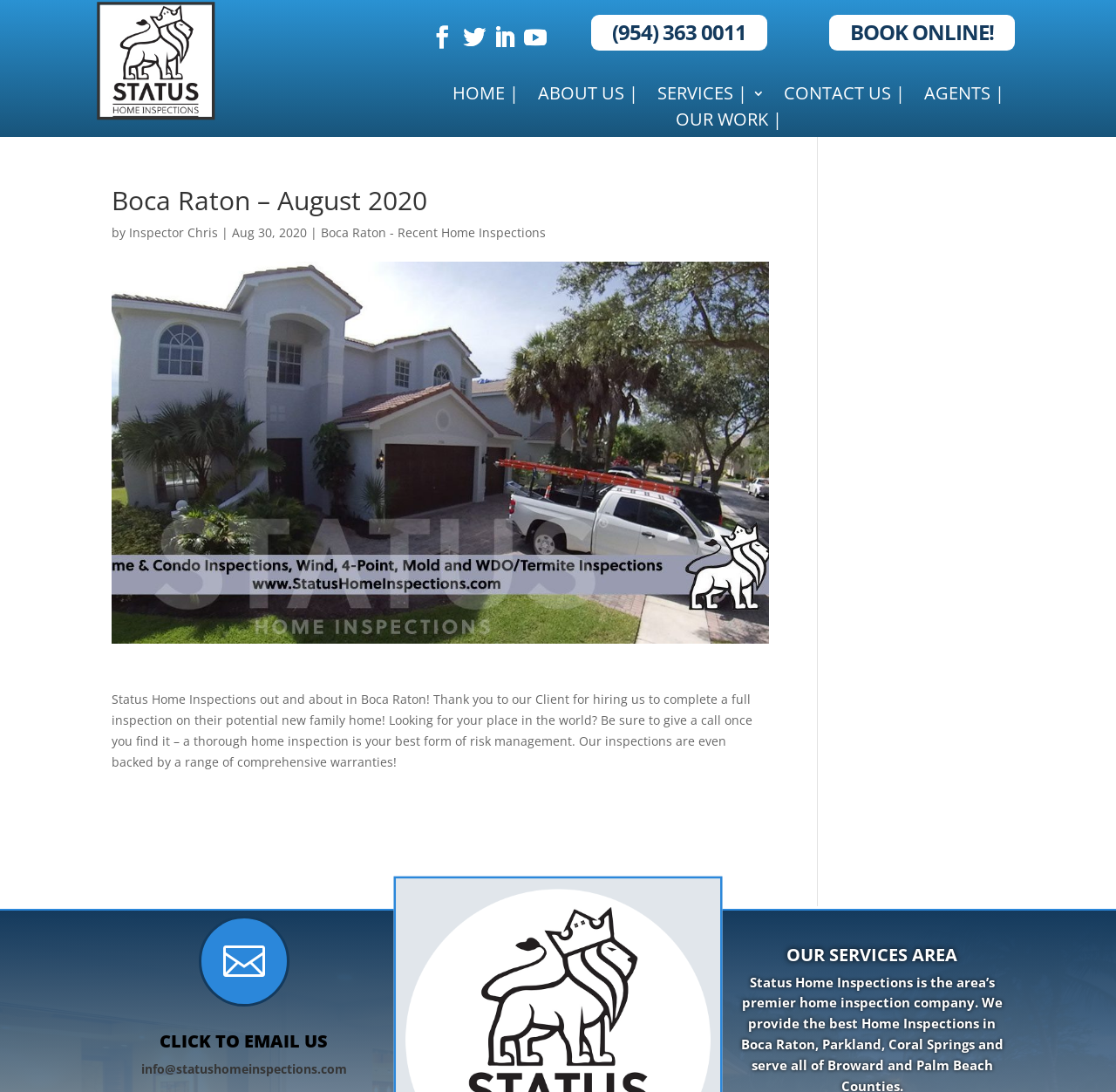Please specify the bounding box coordinates of the region to click in order to perform the following instruction: "View recent home inspections".

[0.288, 0.205, 0.489, 0.22]